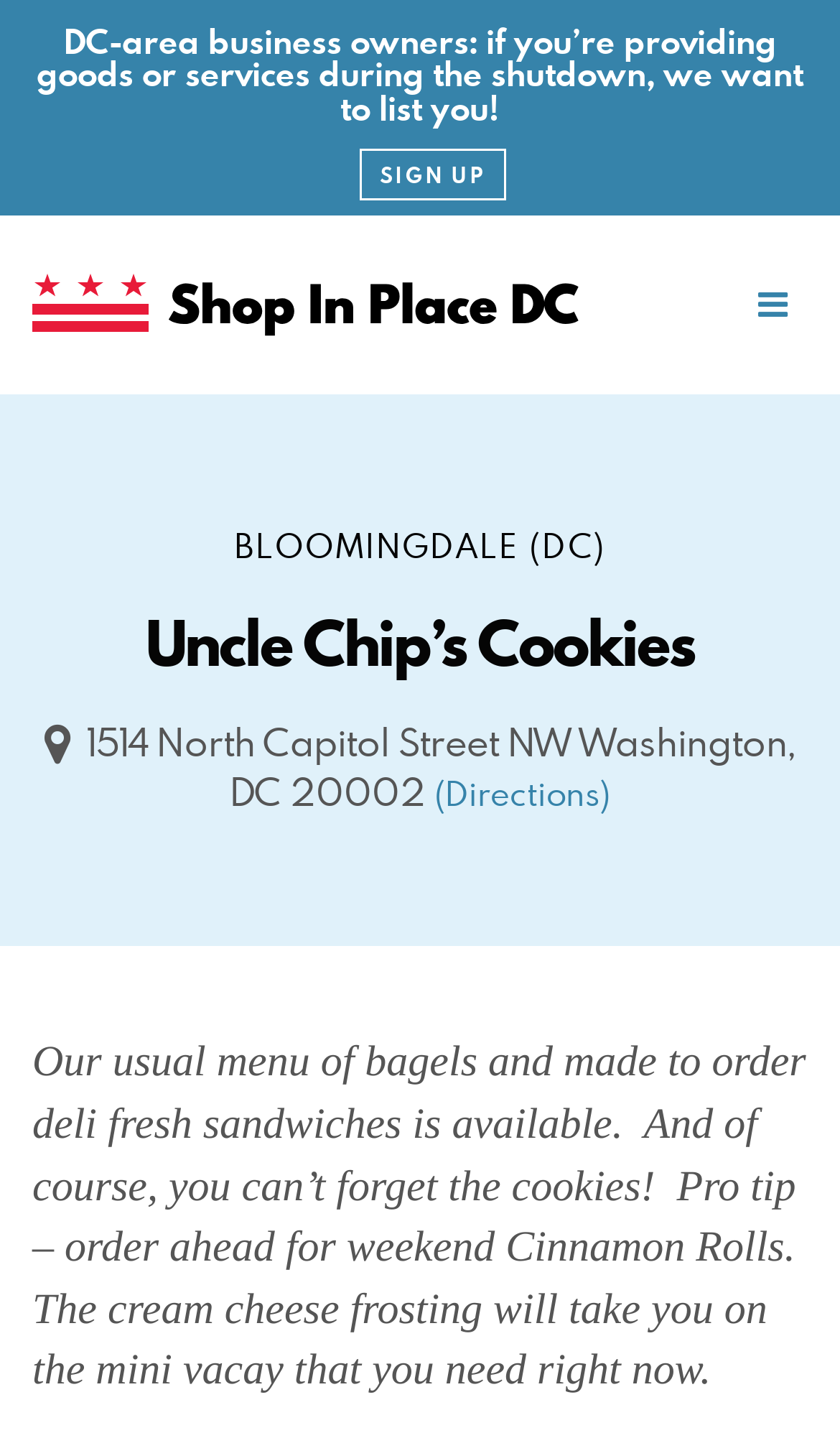What is the business category of Uncle Chip's Cookies?
Based on the image, provide your answer in one word or phrase.

Cookies and deli